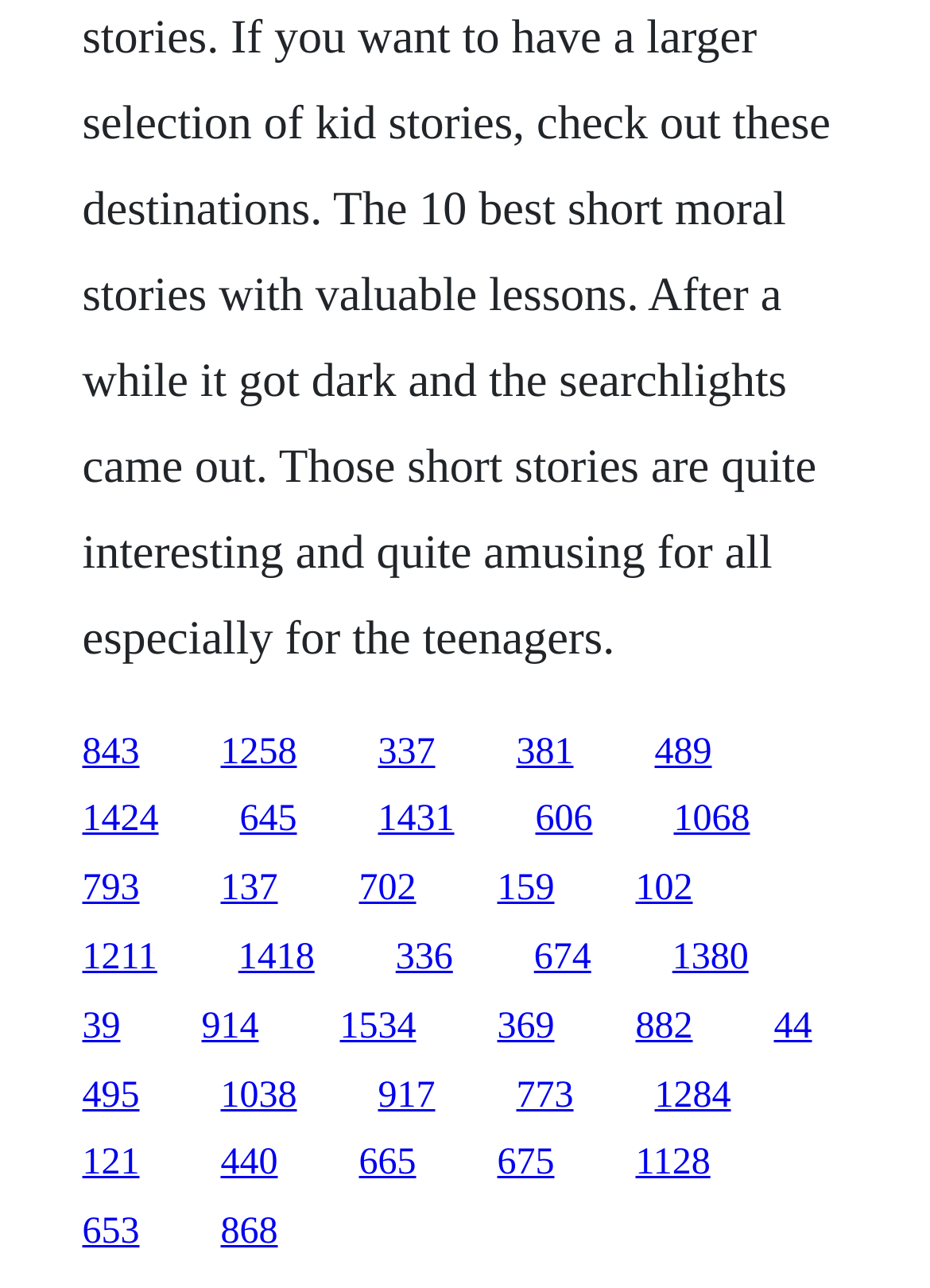Please determine the bounding box coordinates of the area that needs to be clicked to complete this task: 'click the first link'. The coordinates must be four float numbers between 0 and 1, formatted as [left, top, right, bottom].

[0.088, 0.568, 0.15, 0.599]